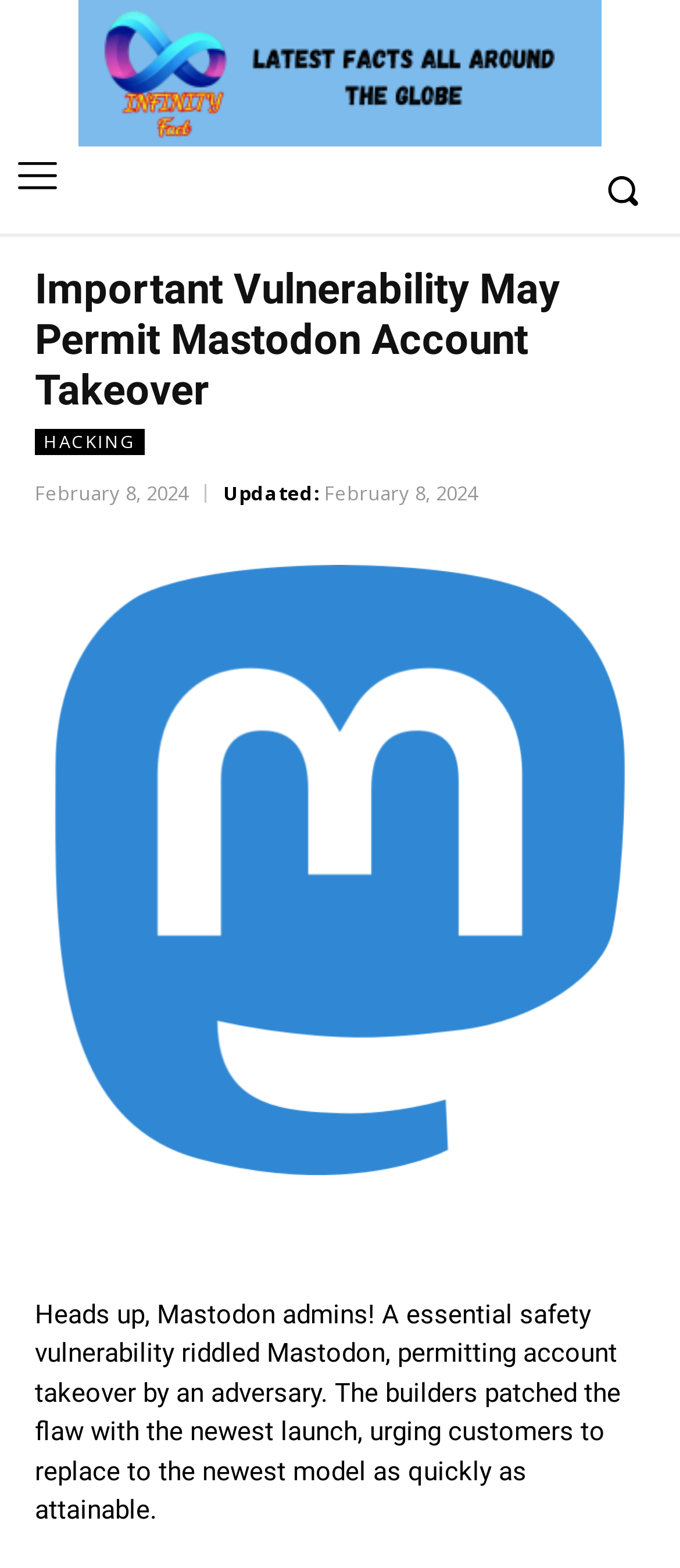What is the main title displayed on this webpage?

Important Vulnerability May Permit Mastodon Account Takeover